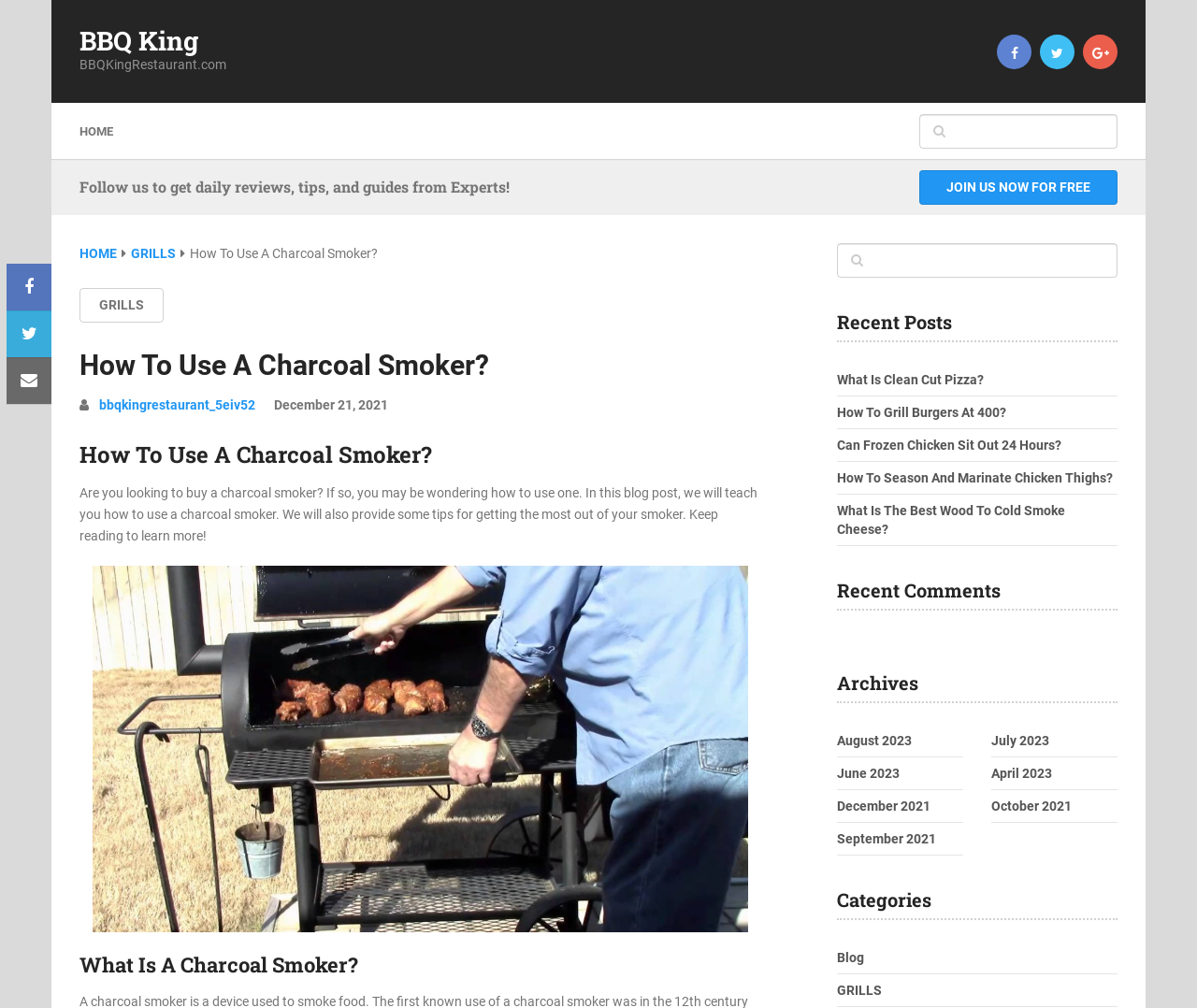Pinpoint the bounding box coordinates for the area that should be clicked to perform the following instruction: "Click on HOME".

[0.066, 0.119, 0.111, 0.141]